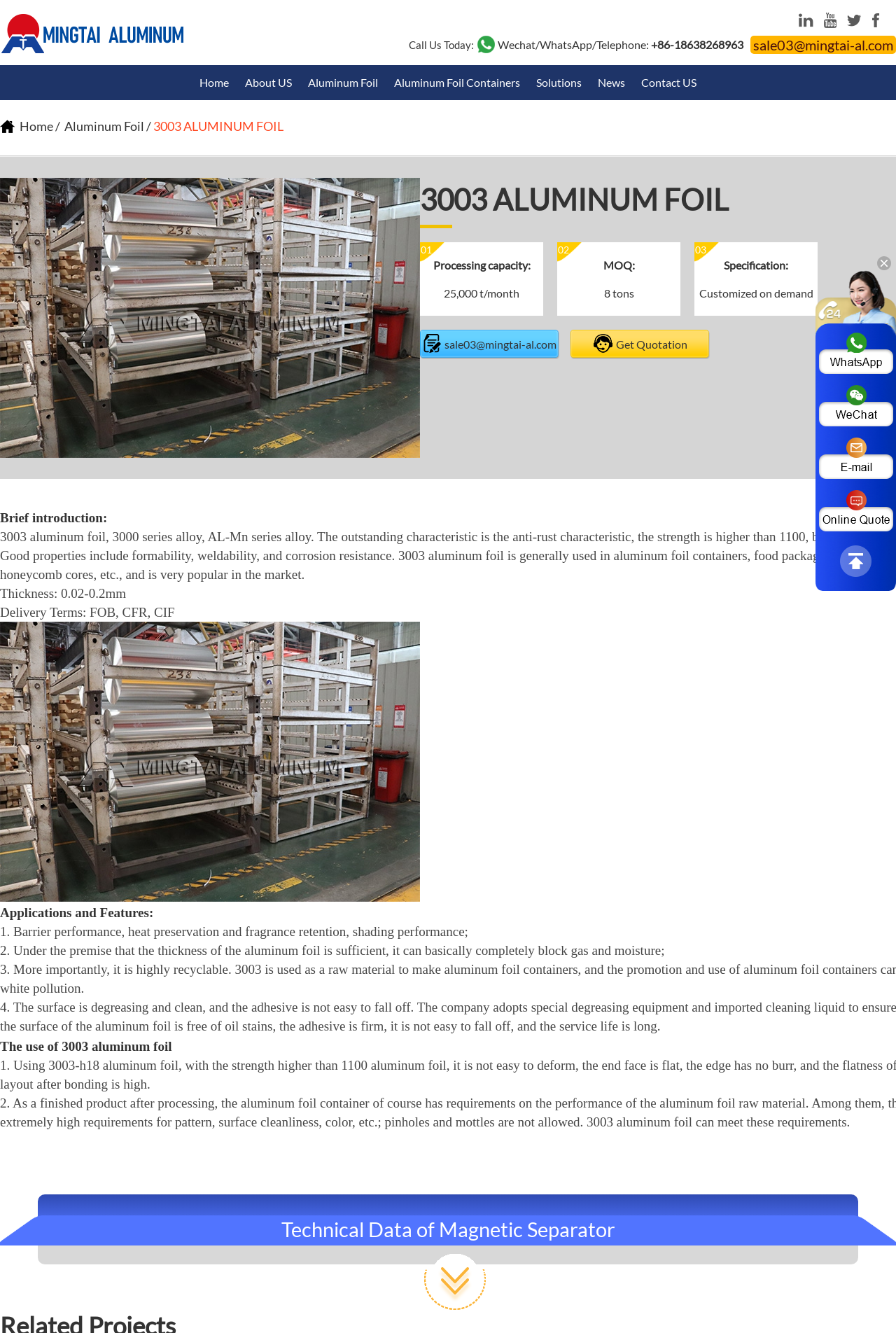What is the specification of 3003 aluminum foil?
Using the image as a reference, give a one-word or short phrase answer.

Customized on demand